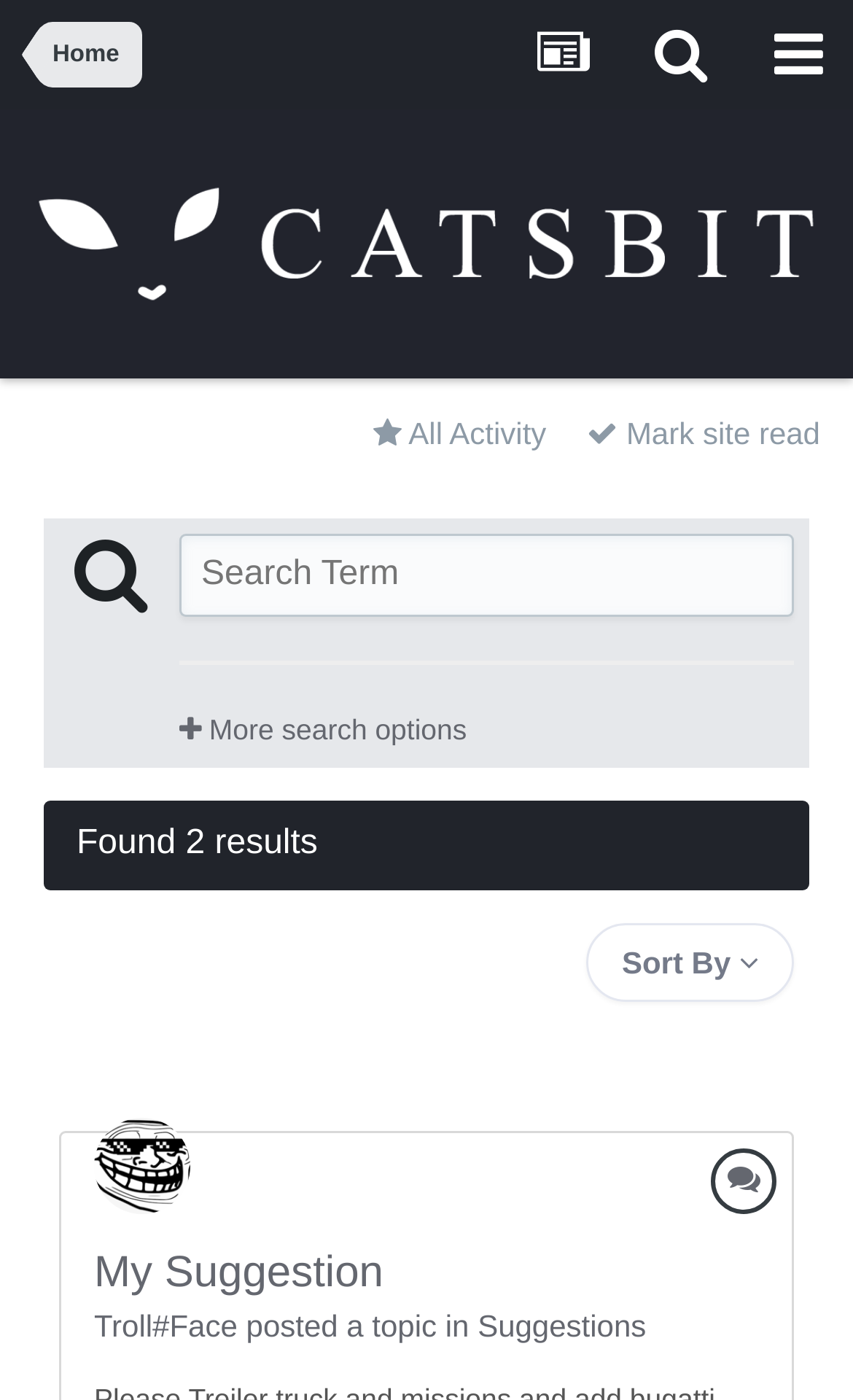Please find the bounding box for the UI element described by: "parent_node: More search options".

[0.069, 0.381, 0.172, 0.437]